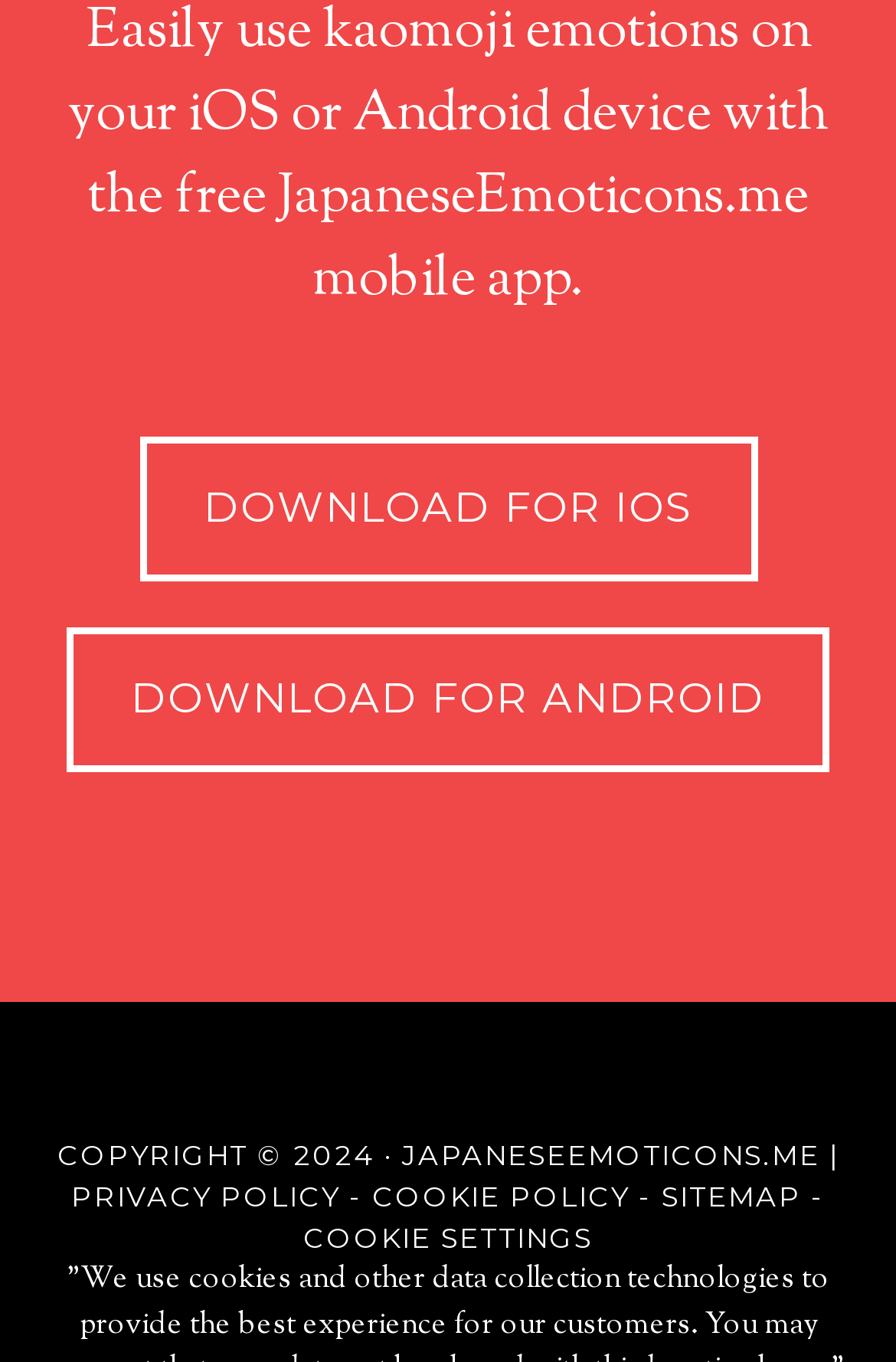What is the function of the button at the bottom?
Provide a short answer using one word or a brief phrase based on the image.

Cookie settings